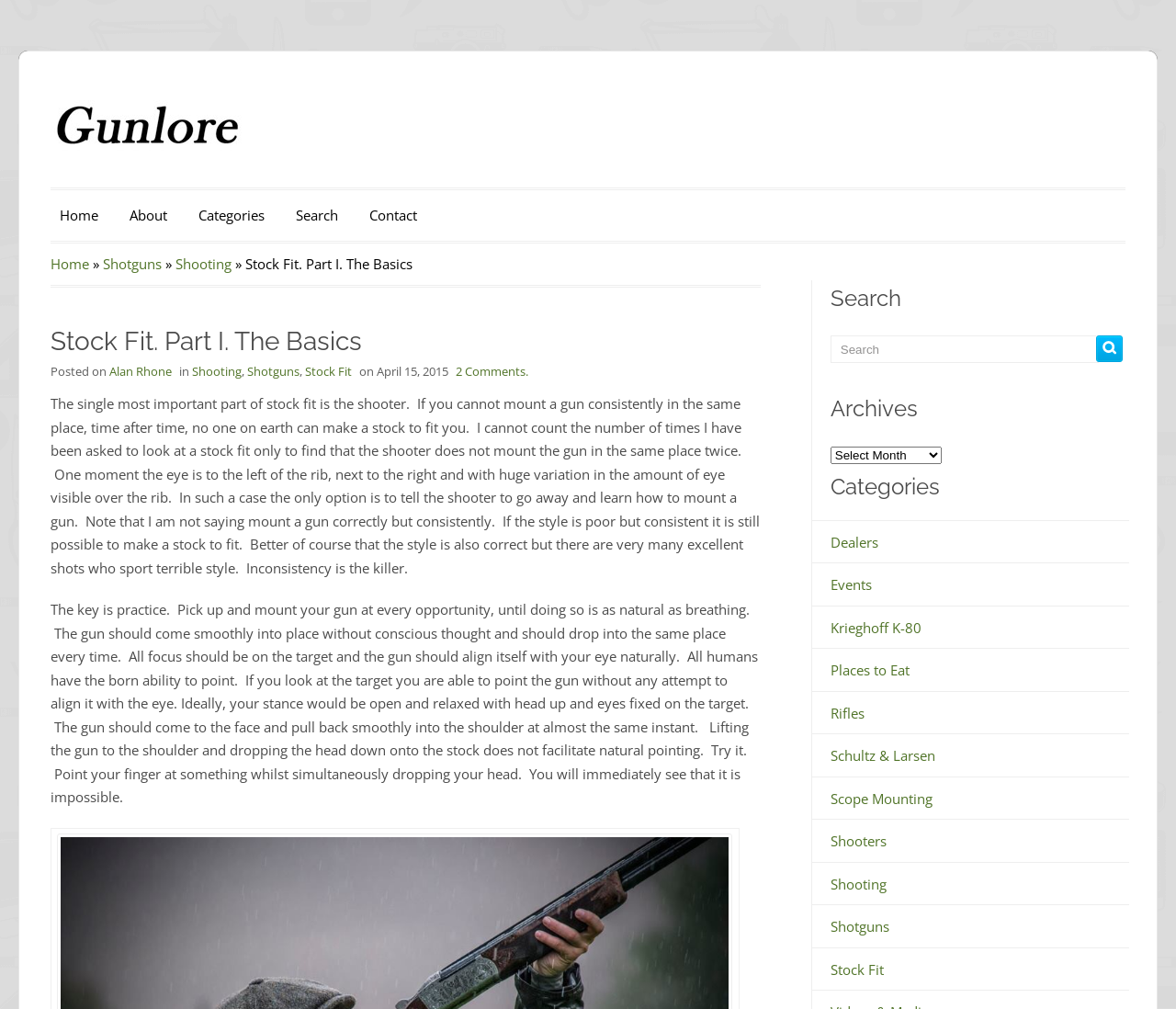Summarize the webpage comprehensively, mentioning all visible components.

This webpage is about stock fit in shooting, specifically discussing the importance of consistent gun mounting. At the top left, there is a Gunlore logo, accompanied by a navigation menu with links to "Home", "About", "Categories", "Search", and "Contact". Below the navigation menu, there is a secondary menu with links to "Home", "Shotguns", "Shooting", and other categories.

The main content of the webpage is divided into two sections. The first section has a heading "Stock Fit. Part I. The Basics" and discusses the importance of consistent gun mounting. The text explains that if a shooter cannot mount a gun consistently, it is impossible to make a stock to fit them. It also emphasizes the need for practice to develop a consistent mounting style.

The second section provides additional guidance on how to practice mounting a gun, suggesting that the gun should come smoothly into place without conscious thought and align itself with the eye naturally. The text also advises against lifting the gun to the shoulder and dropping the head down onto the stock, as it does not facilitate natural pointing.

On the right side of the webpage, there are several sections, including a search bar, archives, categories, and links to various topics such as dealers, events, rifles, and shotguns.